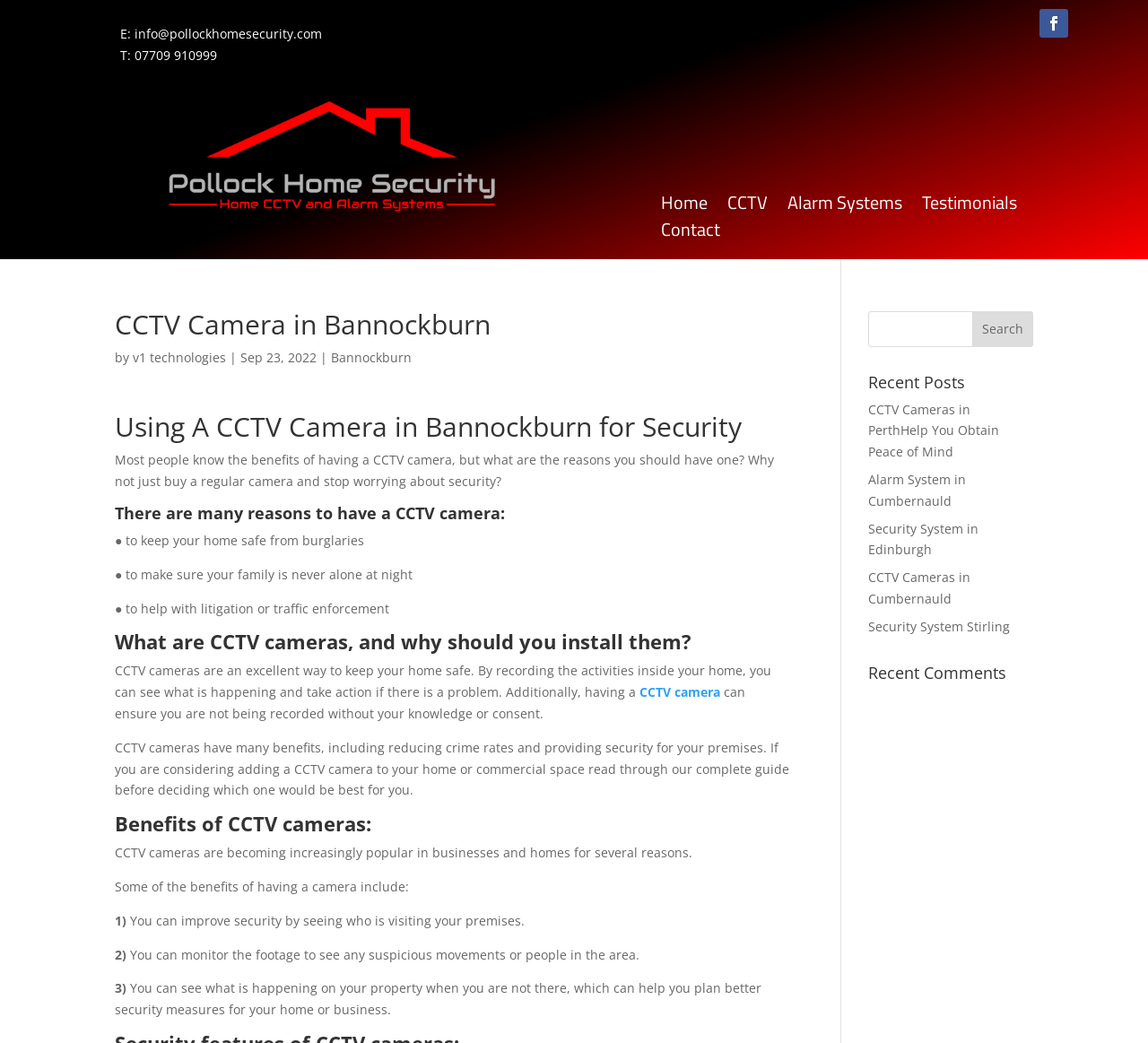Identify the bounding box of the HTML element described as: "Alarm System in Cumbernauld".

[0.756, 0.451, 0.842, 0.488]